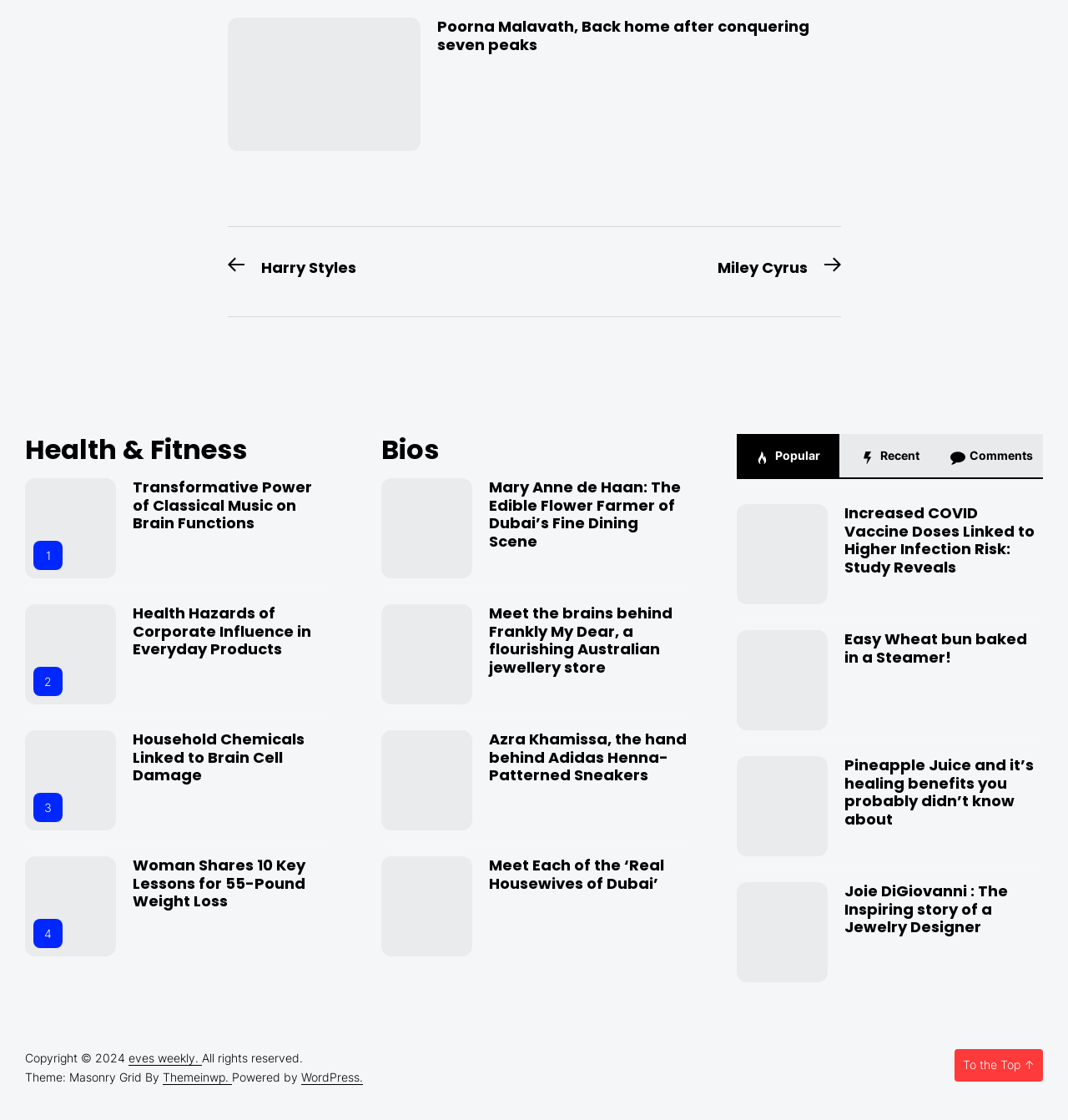Provide the bounding box coordinates, formatted as (top-left x, top-left y, bottom-right x, bottom-right y), with all values being floating point numbers between 0 and 1. Identify the bounding box of the UI element that matches the description: Recent

[0.786, 0.387, 0.881, 0.426]